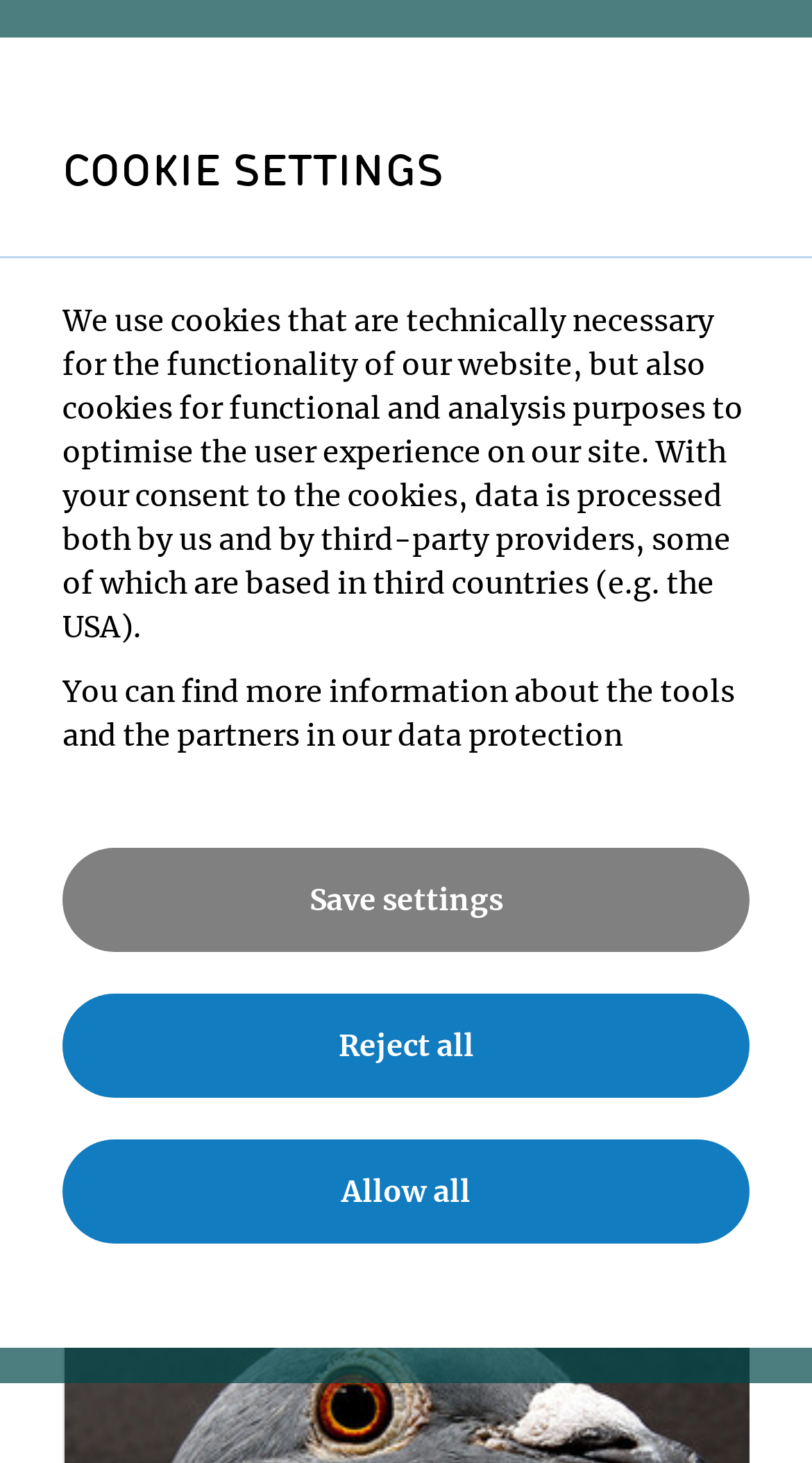Could you highlight the region that needs to be clicked to execute the instruction: "Click the 'All News' link"?

[0.077, 0.418, 0.387, 0.475]